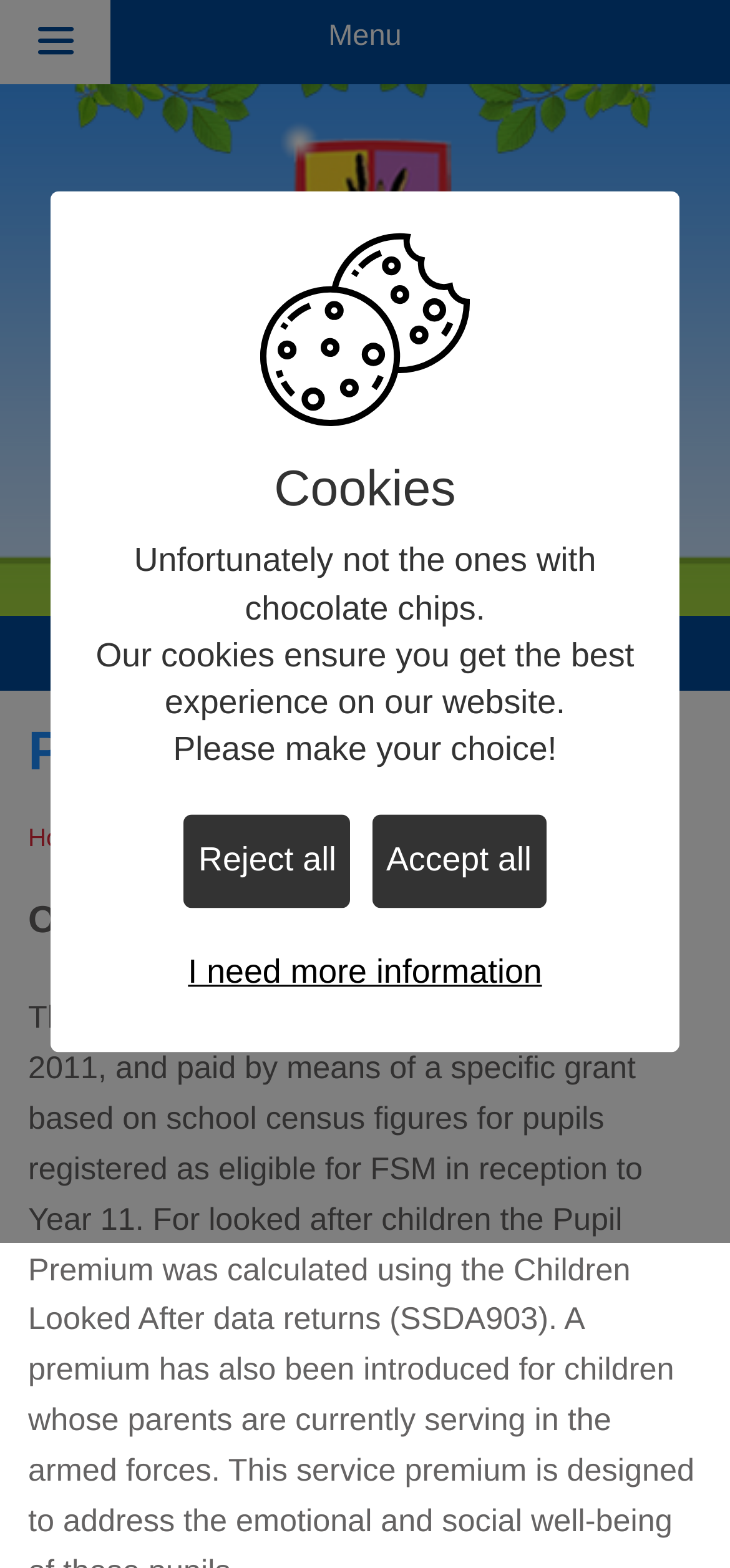Determine the bounding box for the UI element that matches this description: "Core Principles".

[0.0, 0.343, 0.887, 0.395]